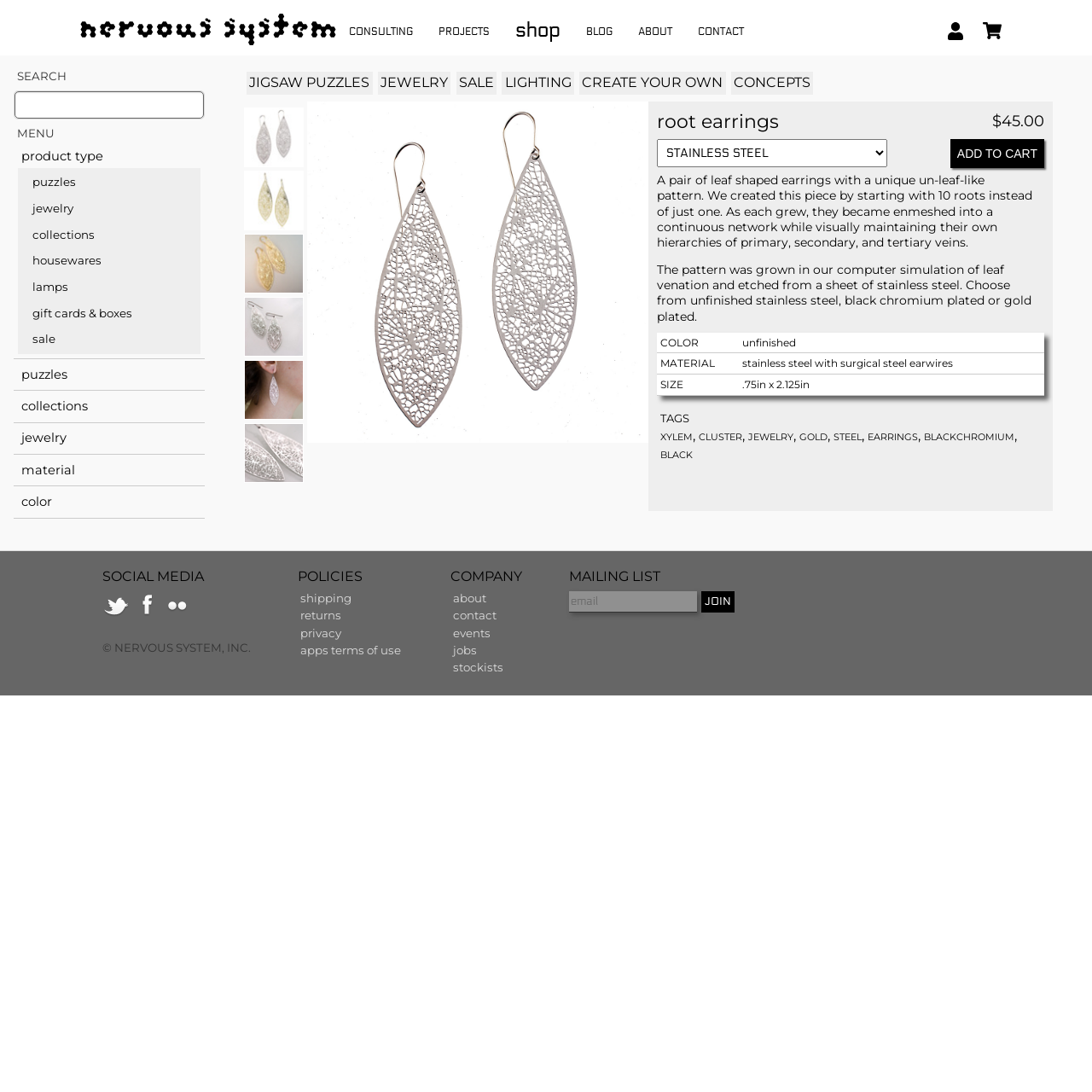Return the bounding box coordinates of the UI element that corresponds to this description: "aria-label="Shopping Cart"". The coordinates must be given as four float numbers in the range of 0 and 1, [left, top, right, bottom].

[0.895, 0.015, 0.922, 0.046]